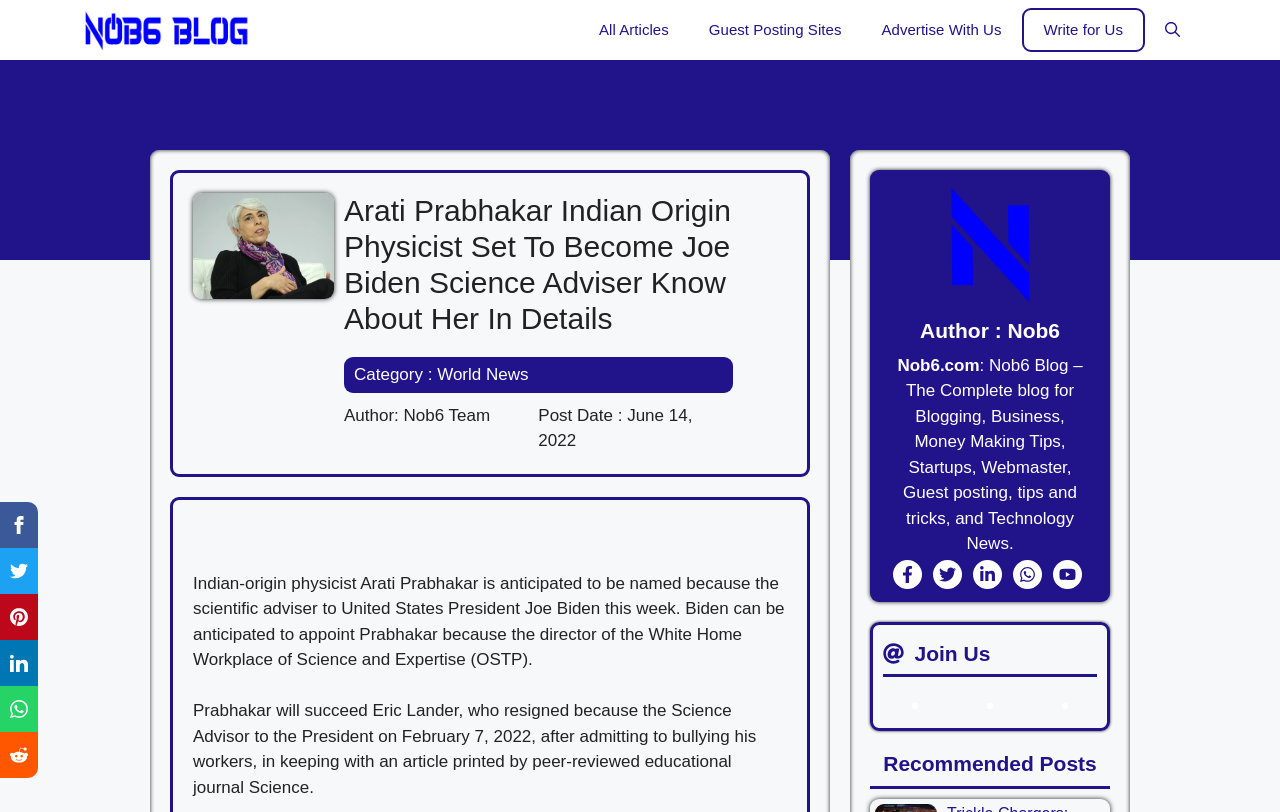Extract the main heading from the webpage content.

Arati Prabhakar Indian Origin Physicist Set To Become Joe Biden Science Adviser Know About Her In Details